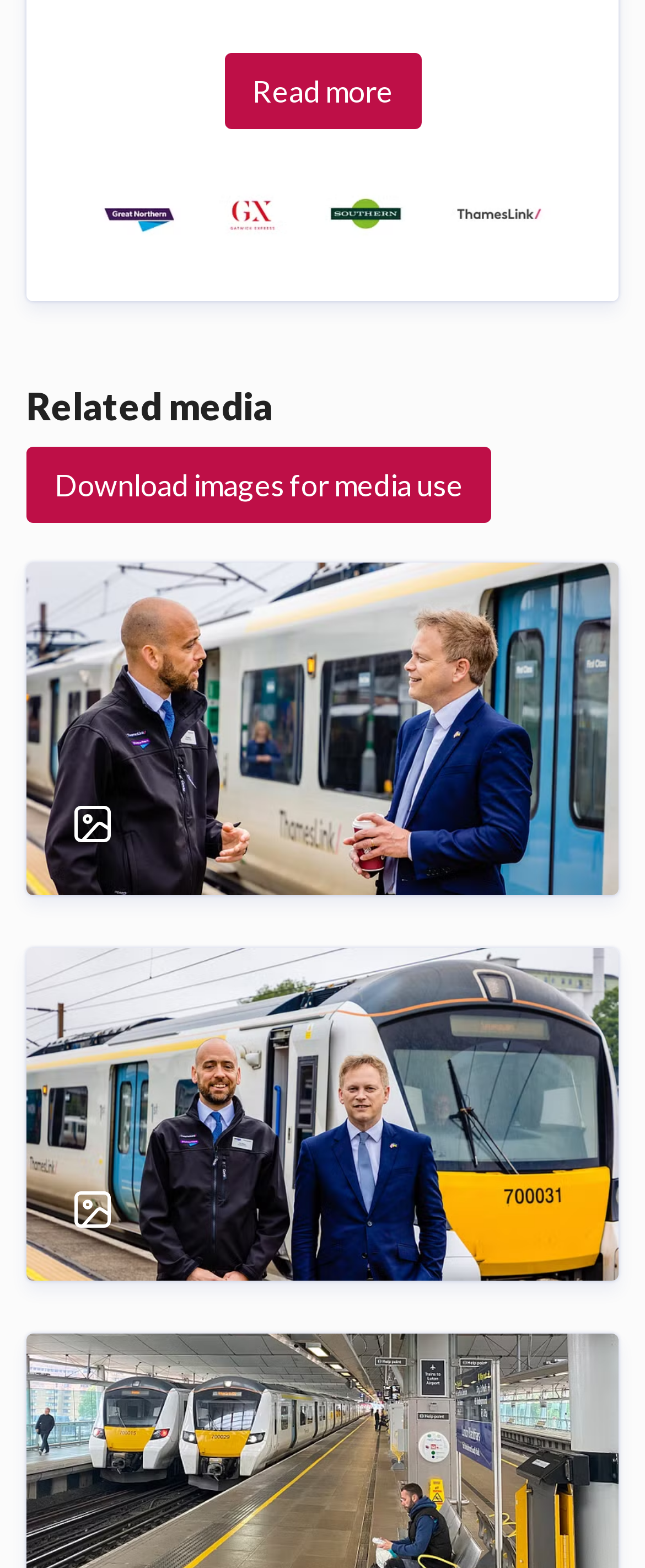Identify the bounding box coordinates of the clickable region required to complete the instruction: "Download images for media use". The coordinates should be given as four float numbers within the range of 0 and 1, i.e., [left, top, right, bottom].

[0.041, 0.285, 0.762, 0.334]